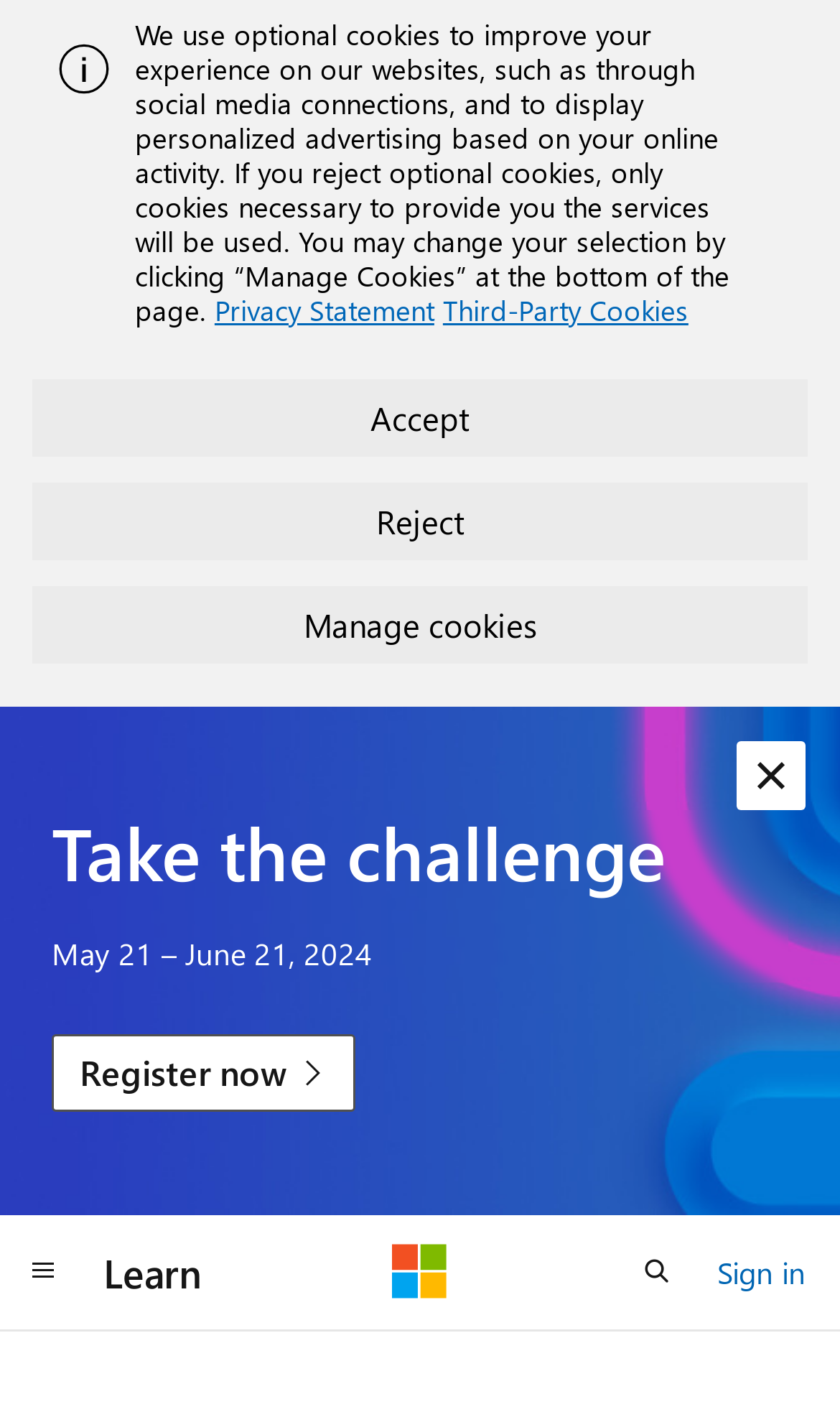Can you find the bounding box coordinates for the UI element given this description: "Dismiss alert"? Provide the coordinates as four float numbers between 0 and 1: [left, top, right, bottom].

[0.877, 0.523, 0.959, 0.572]